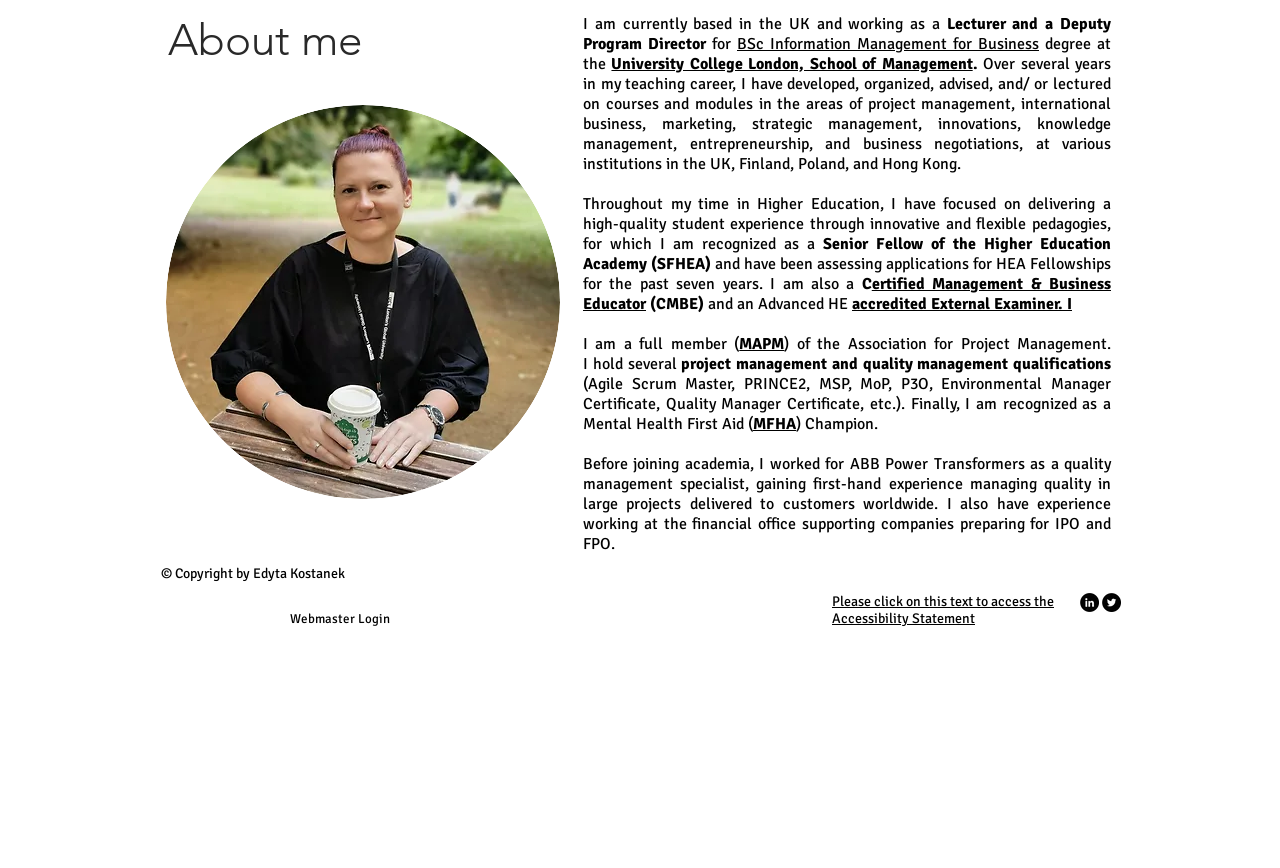Identify the bounding box coordinates for the UI element described by the following text: "Webmaster Login". Provide the coordinates as four float numbers between 0 and 1, in the format [left, top, right, bottom].

[0.216, 0.702, 0.314, 0.725]